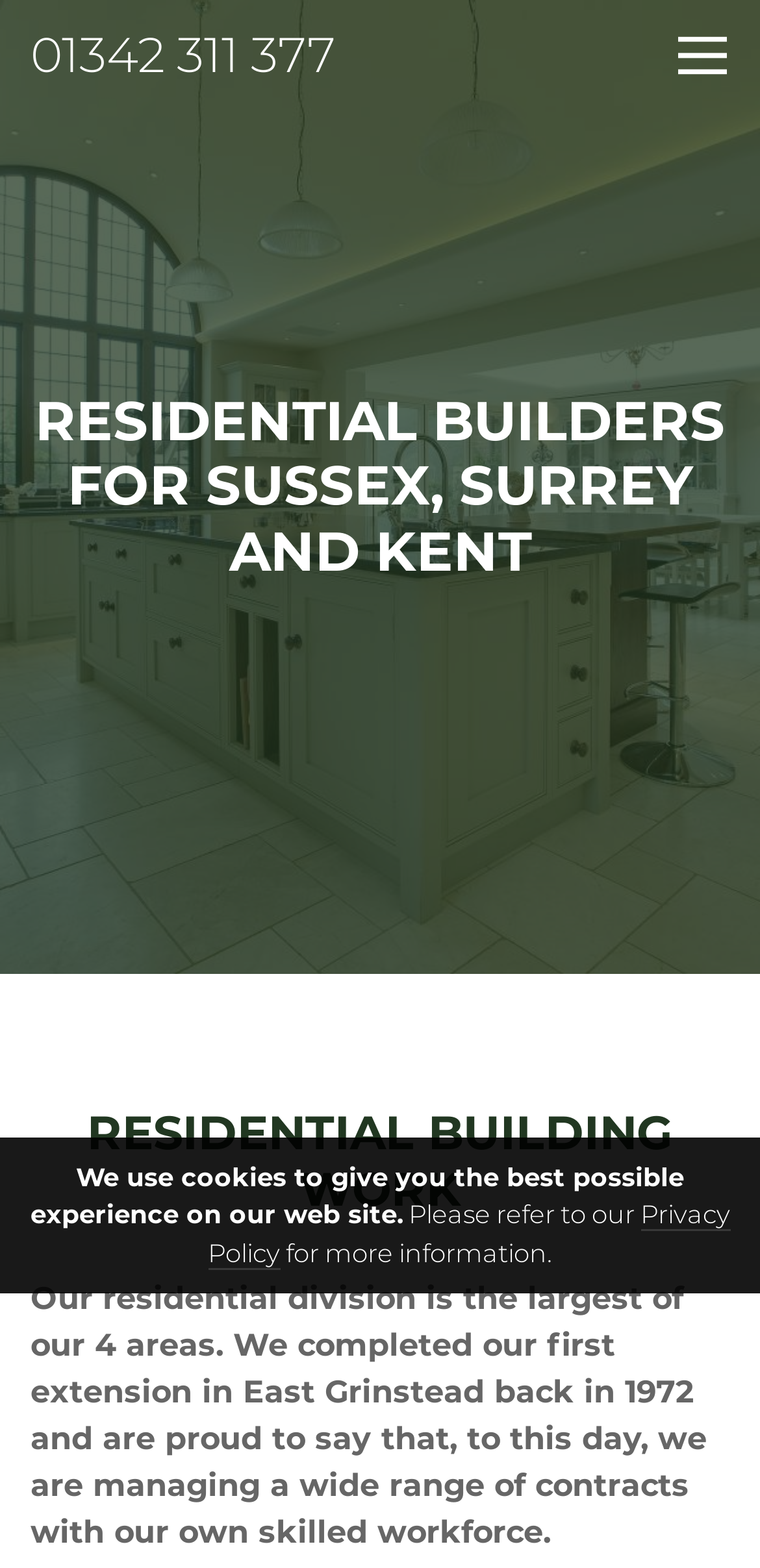What is the company's residential division proud of?
Refer to the image and provide a one-word or short phrase answer.

Managing a wide range of contracts